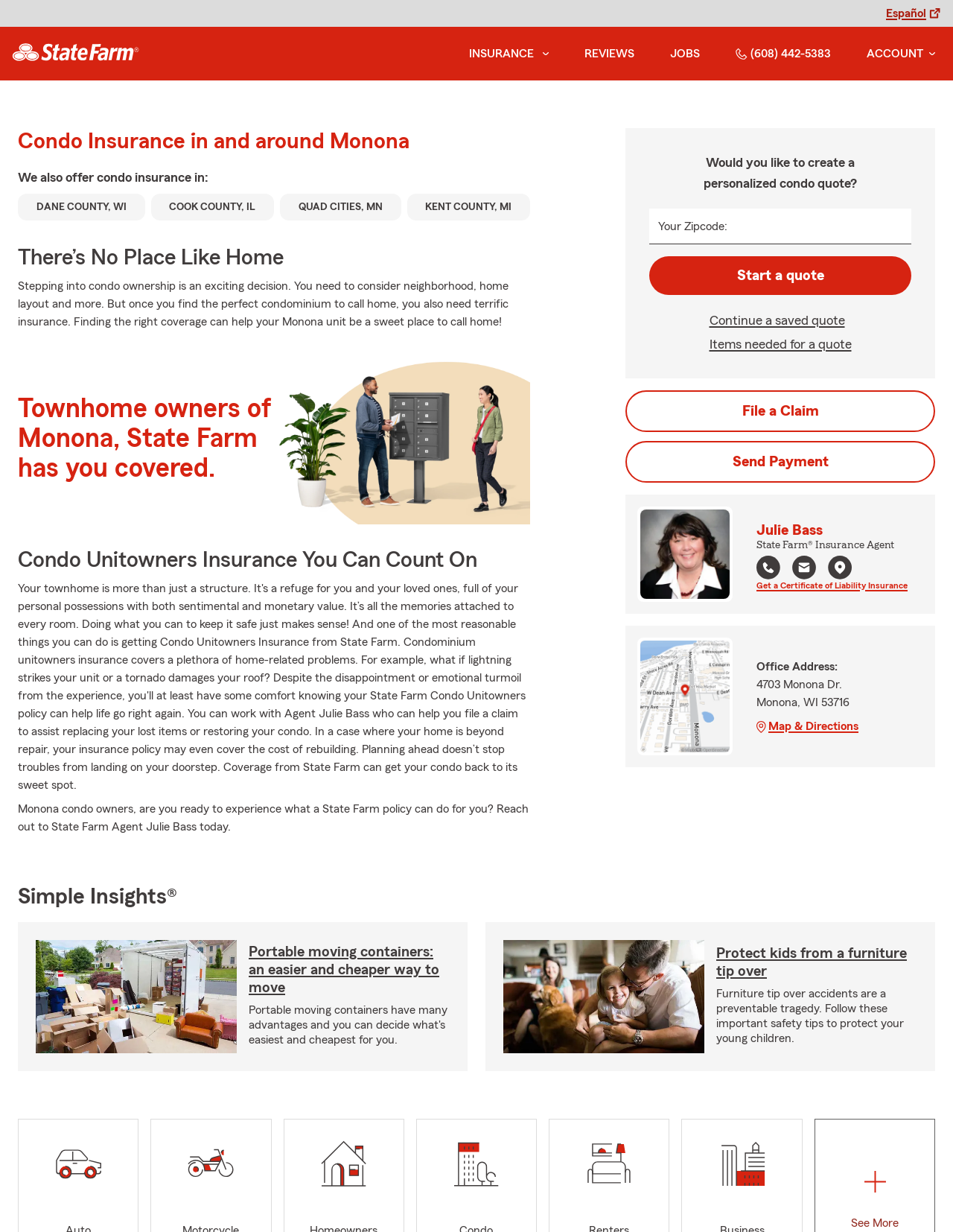Provide the bounding box coordinates, formatted as (top-left x, top-left y, bottom-right x, bottom-right y), with all values being floating point numbers between 0 and 1. Identify the bounding box of the UI element that matches the description: aria-label="open email agent modal"

[0.831, 0.451, 0.856, 0.473]